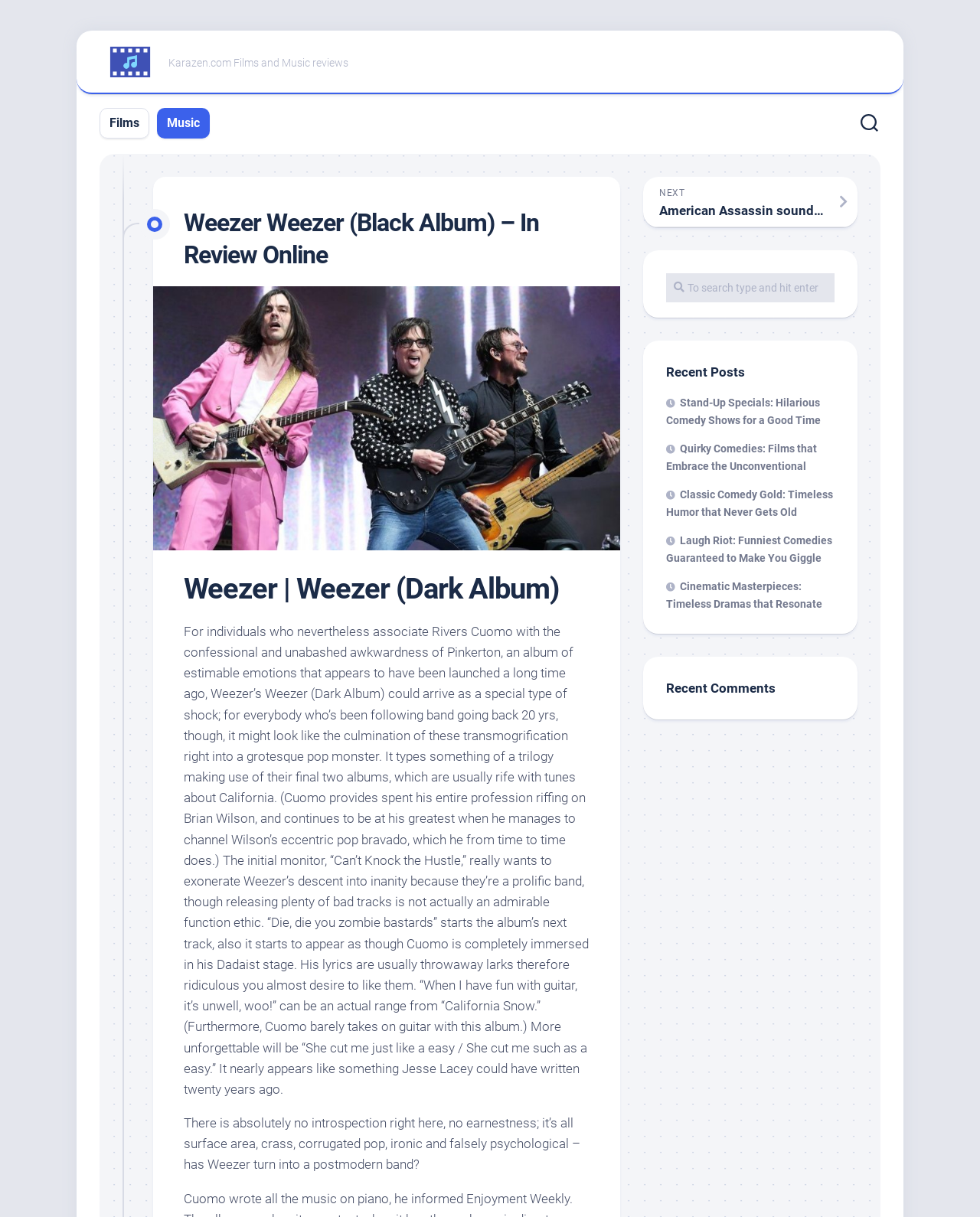Respond to the question with just a single word or phrase: 
Who is the lead singer of the band being reviewed?

Rivers Cuomo